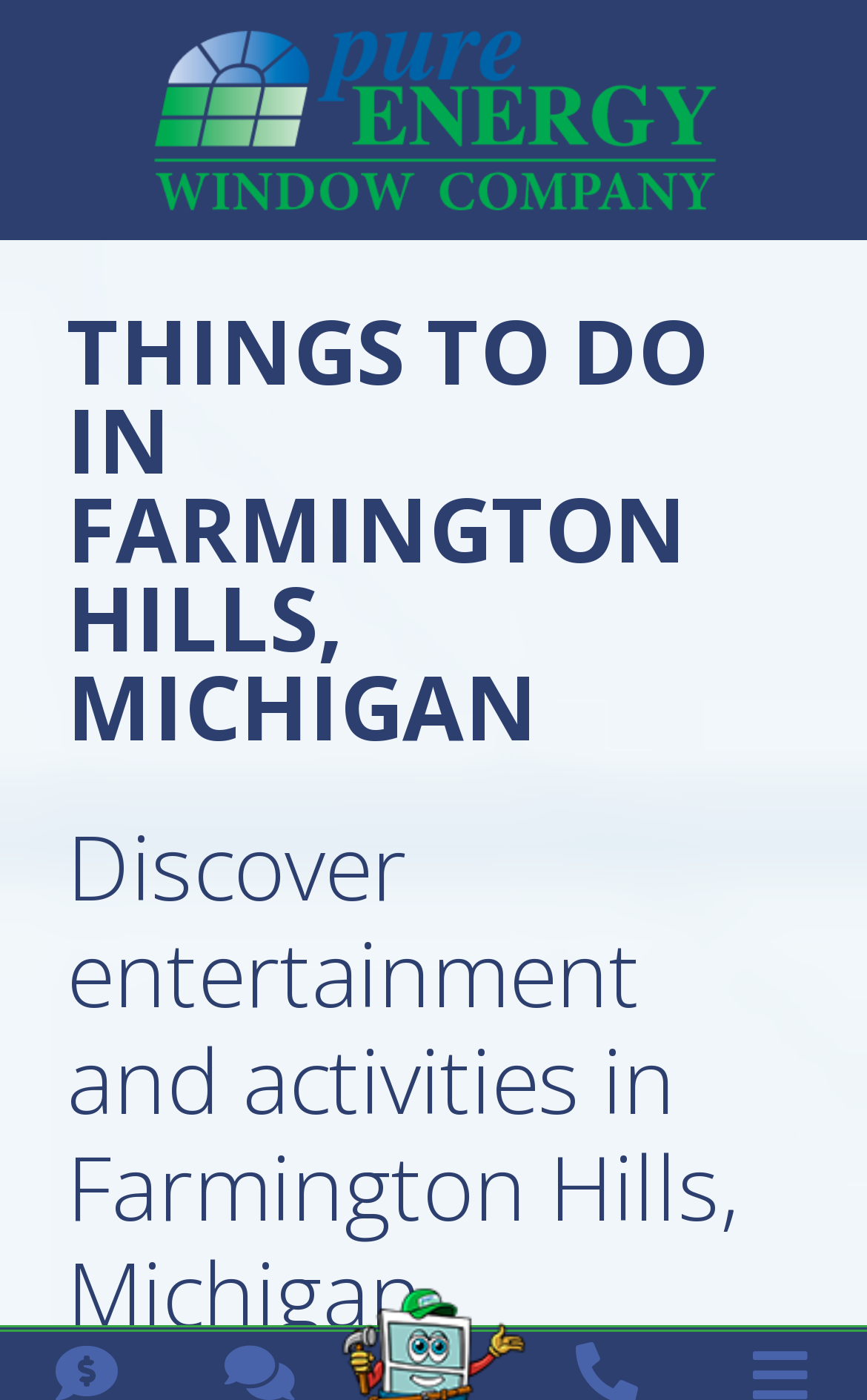Identify and provide the main heading of the webpage.

THINGS TO DO IN FARMINGTON HILLS, MICHIGAN